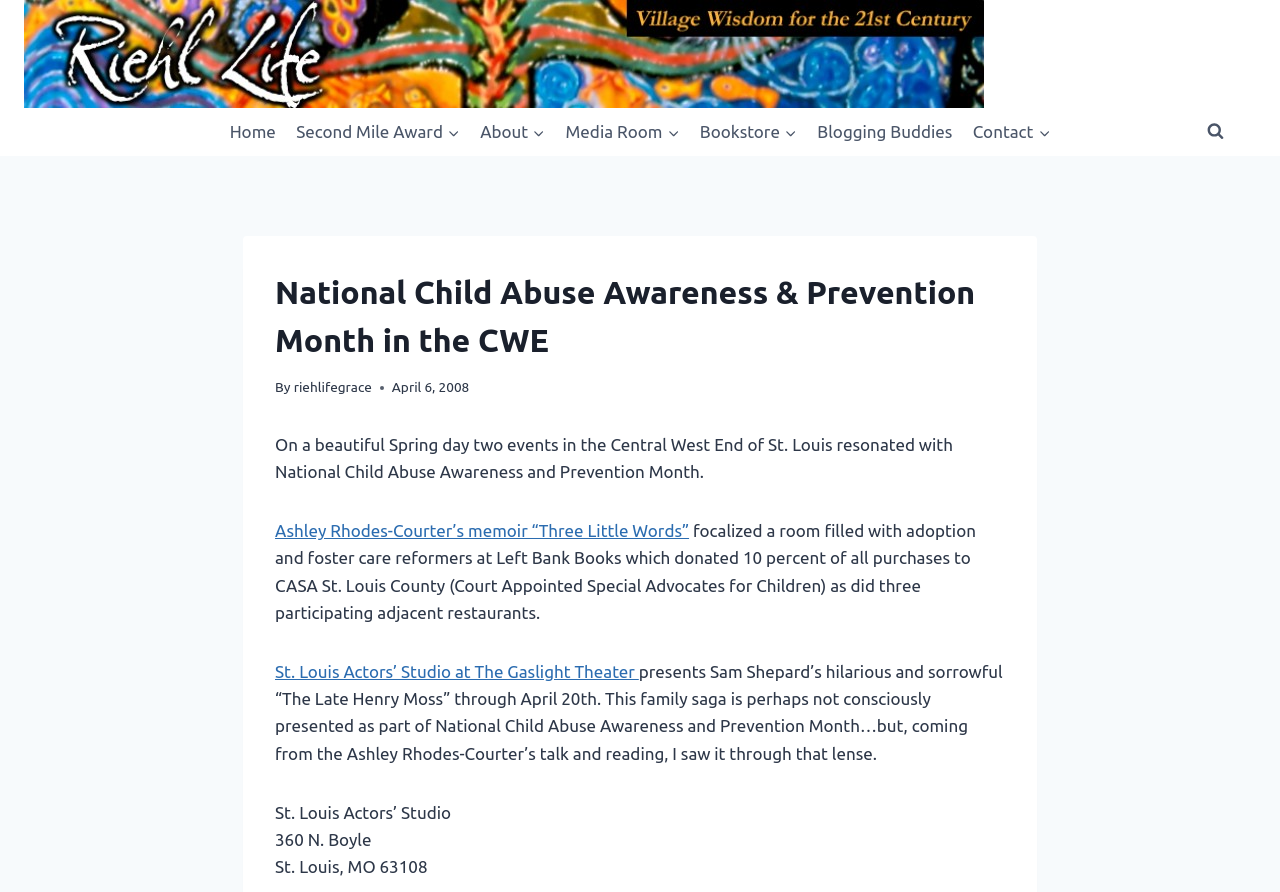Locate the bounding box coordinates of the clickable region necessary to complete the following instruction: "View the Search Form". Provide the coordinates in the format of four float numbers between 0 and 1, i.e., [left, top, right, bottom].

[0.936, 0.129, 0.962, 0.167]